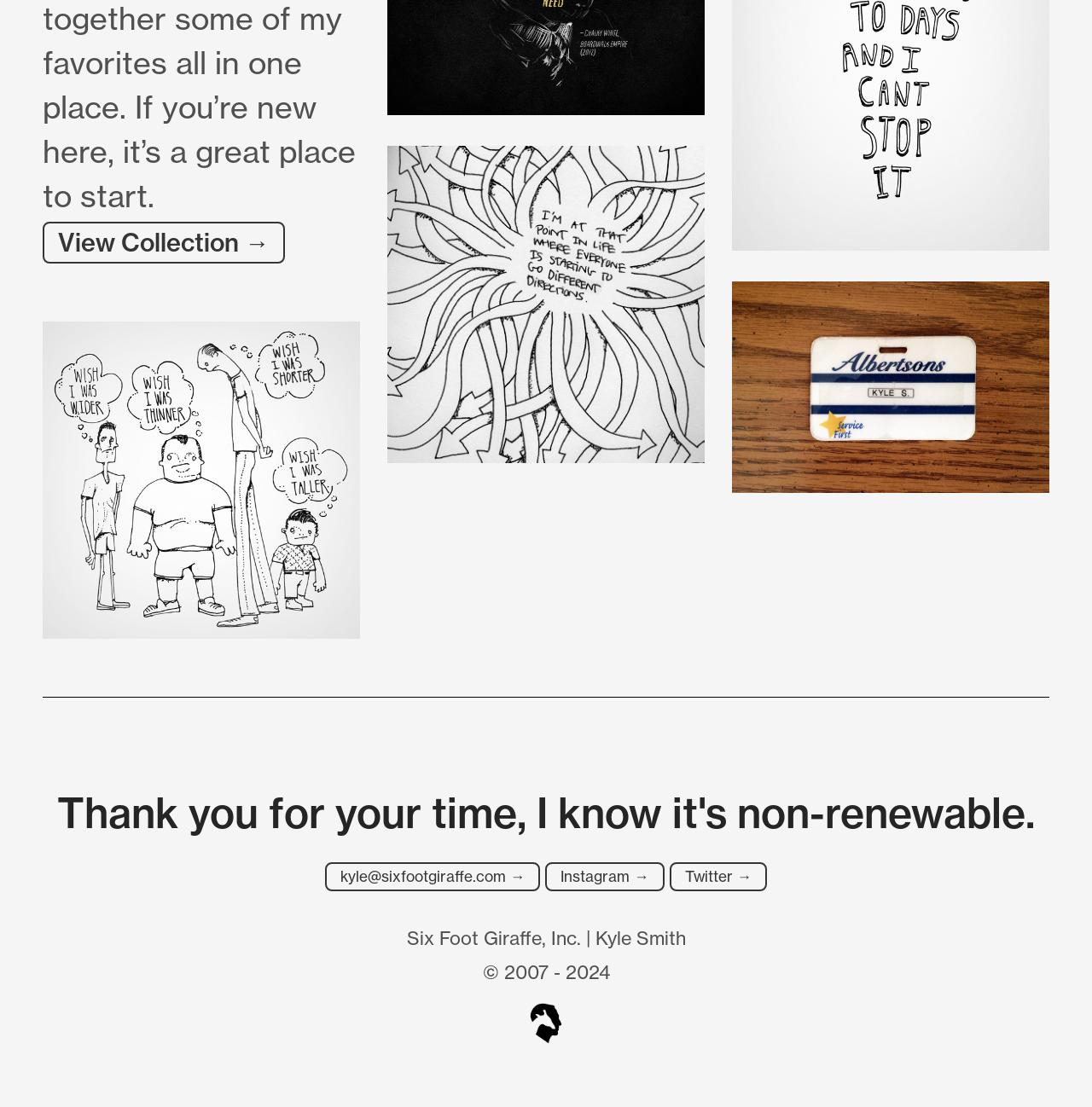Identify the bounding box of the UI element that matches this description: "title="2021-45"".

[0.355, 0.092, 0.645, 0.107]